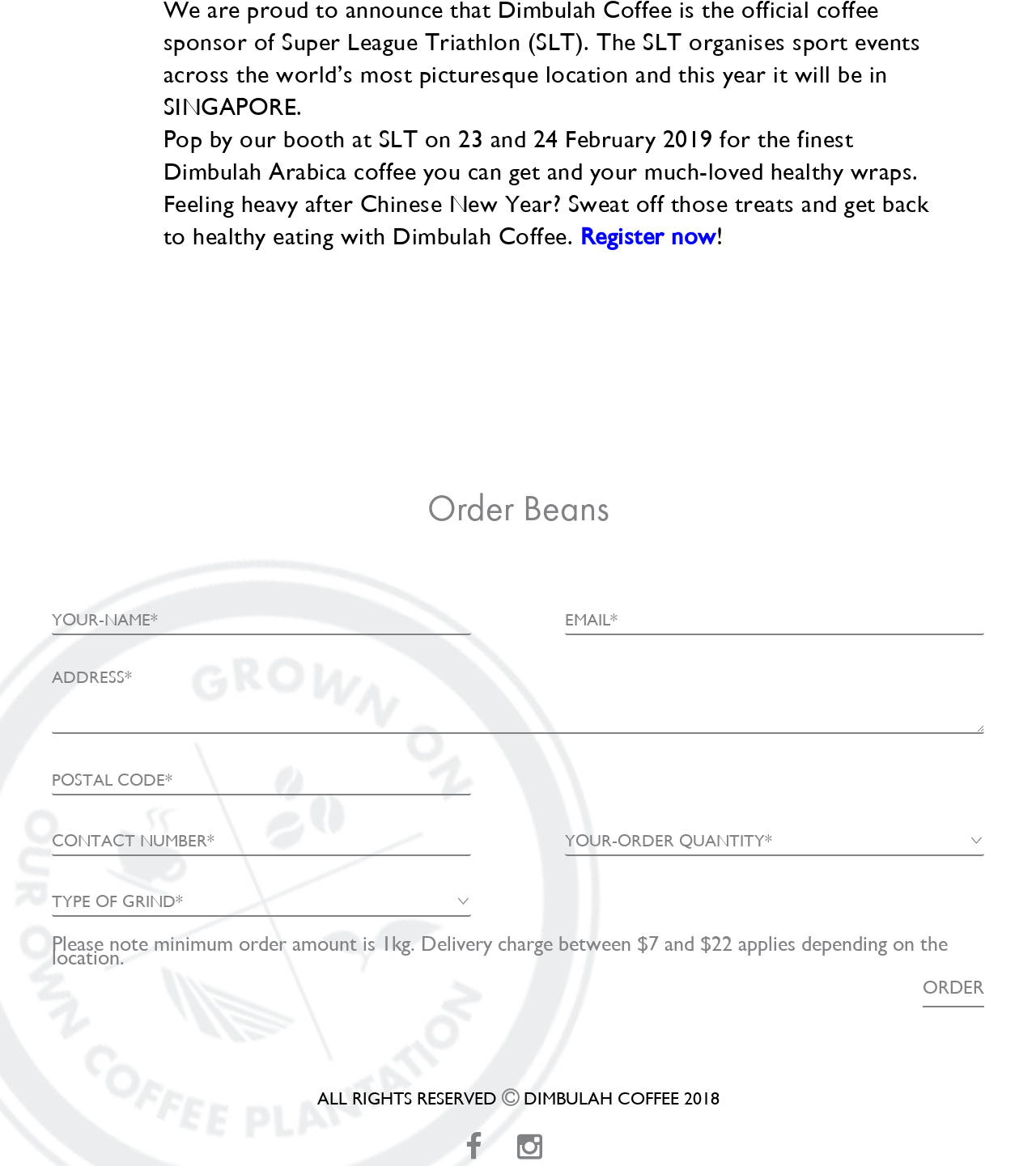Please specify the coordinates of the bounding box for the element that should be clicked to carry out this instruction: "visit the link". The coordinates must be four float numbers between 0 and 1, formatted as [left, top, right, bottom].

[0.449, 0.979, 0.493, 0.996]